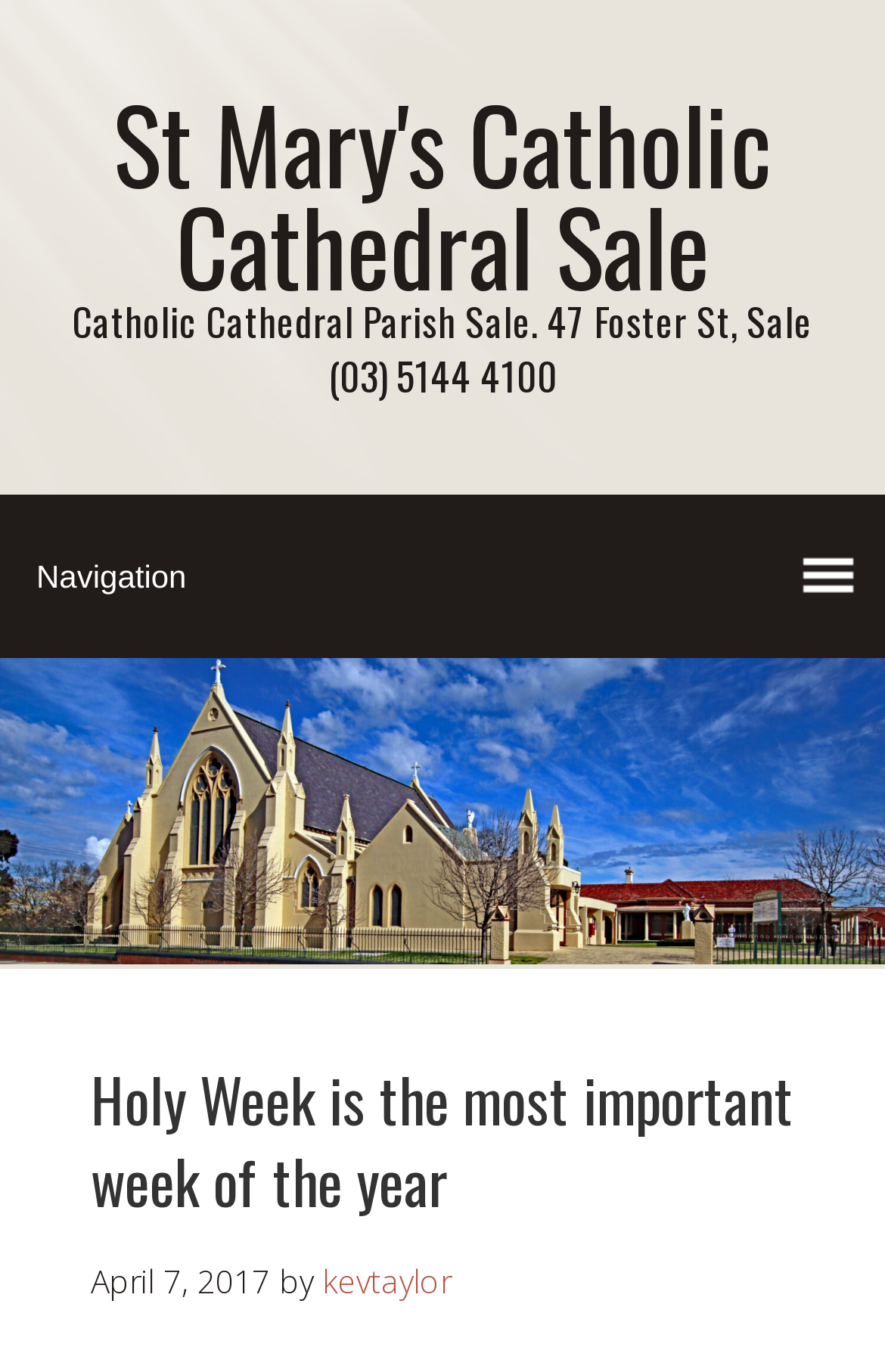Extract the main heading from the webpage content.

Holy Week is the most important week of the year